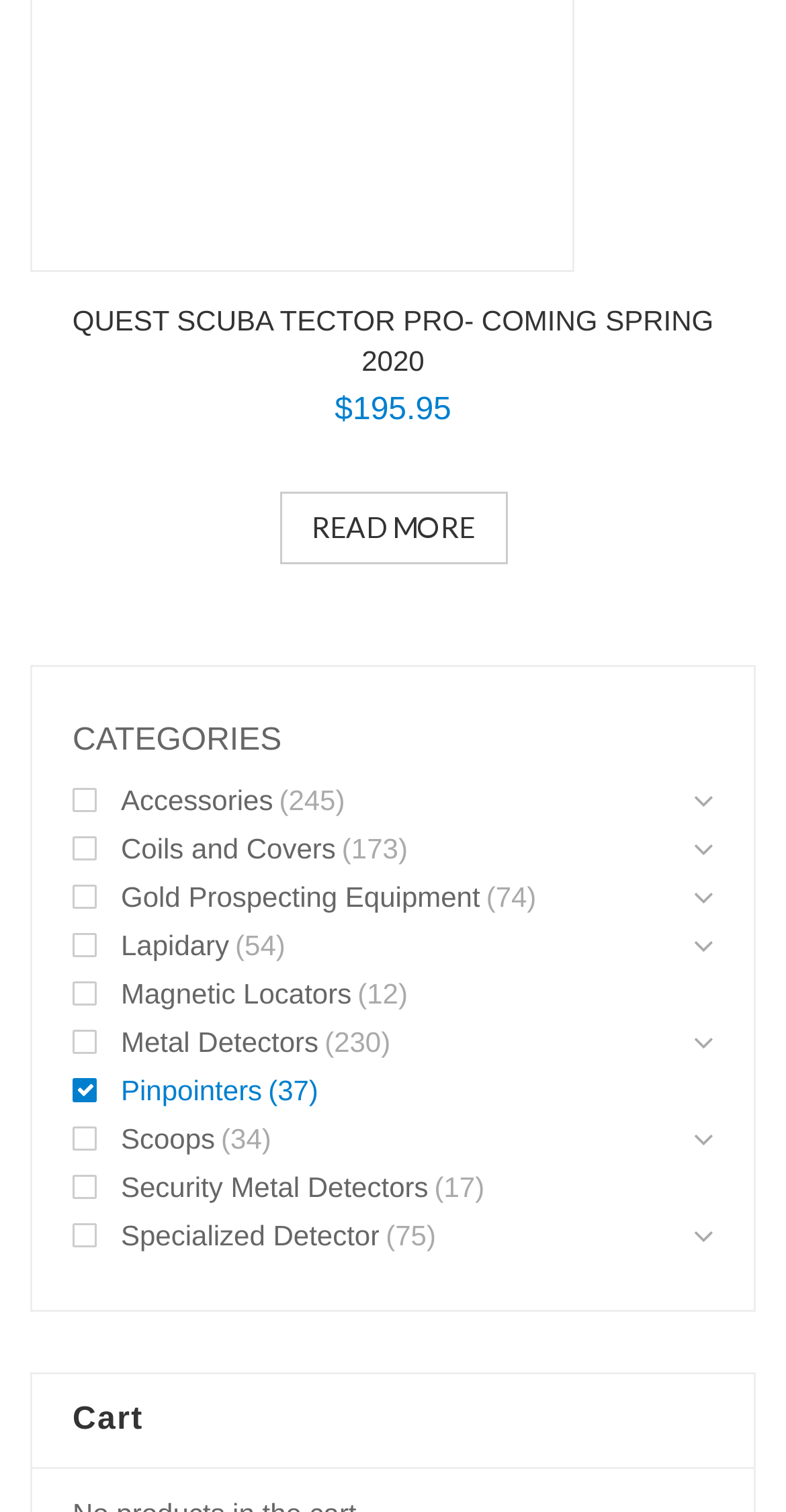Look at the image and give a detailed response to the following question: What is the name of the link with the icon?

The link with the icon is listed under the 'CATEGORIES' heading, and it is named 'Pinpointers', with a icon next to it.